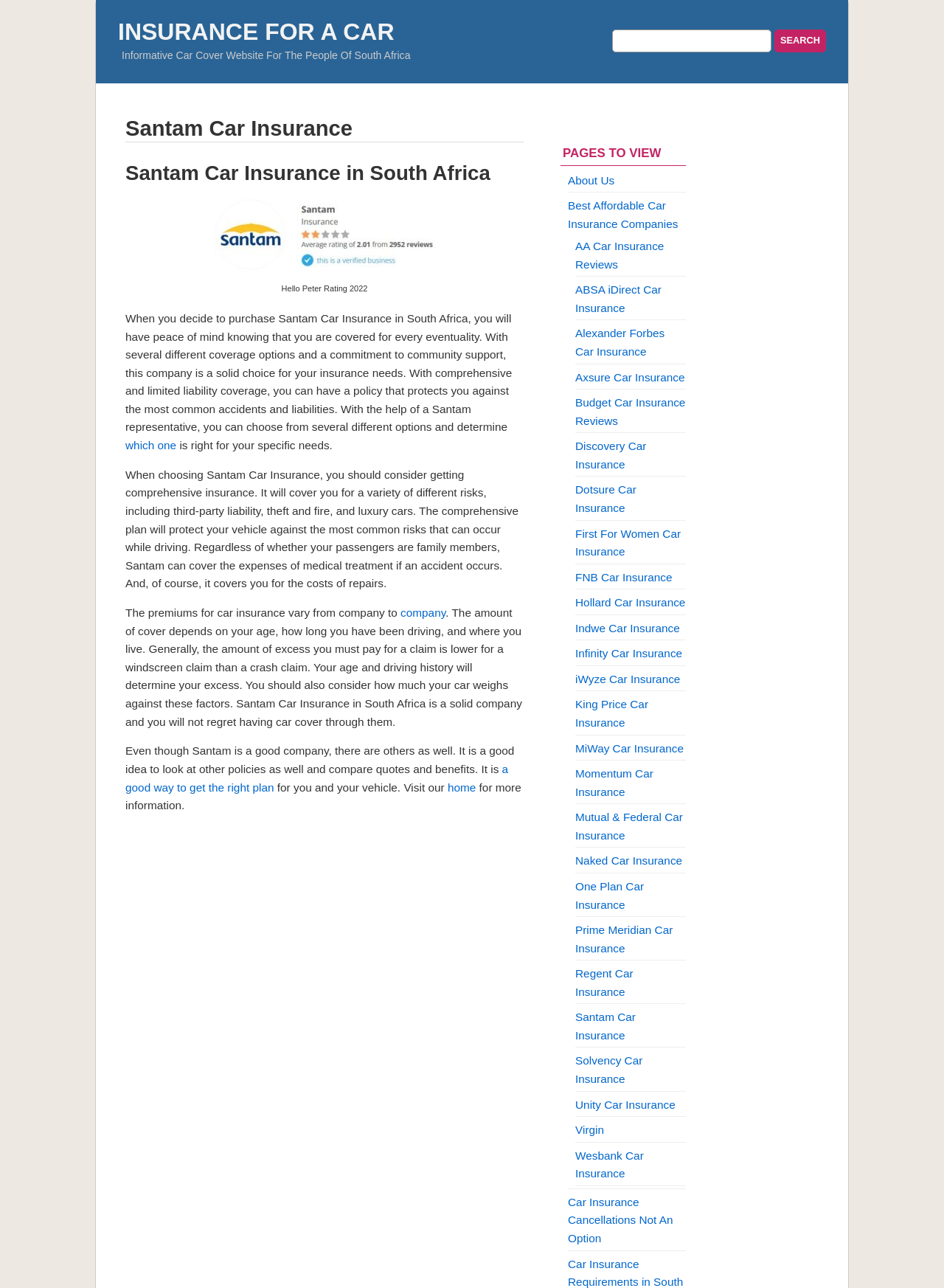Identify the coordinates of the bounding box for the element that must be clicked to accomplish the instruction: "Learn more about car insurance companies".

[0.602, 0.155, 0.718, 0.179]